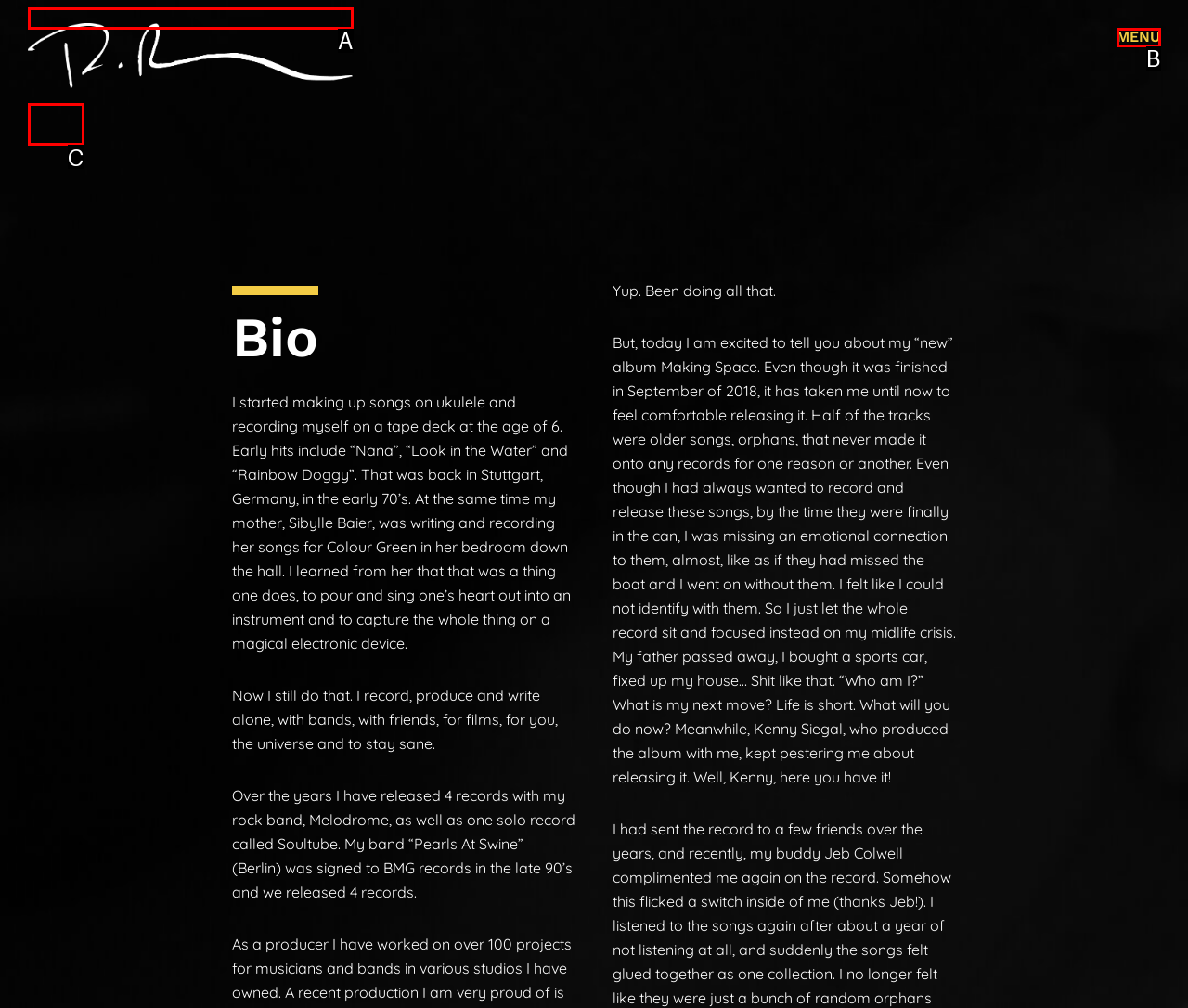Which lettered option matches the following description: Menu
Provide the letter of the matching option directly.

B